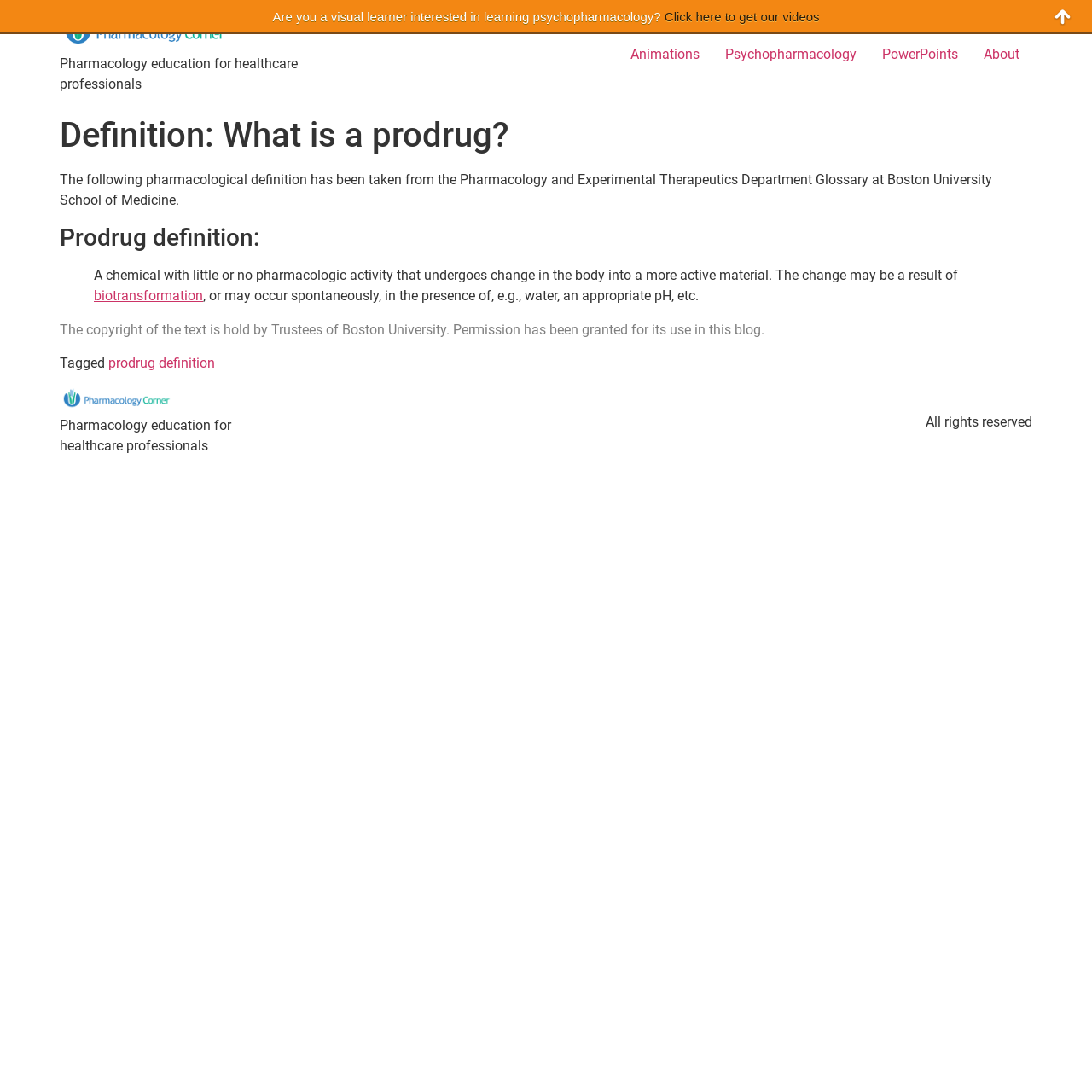What is the name of the website? Examine the screenshot and reply using just one word or a brief phrase.

Pharmacology Corner